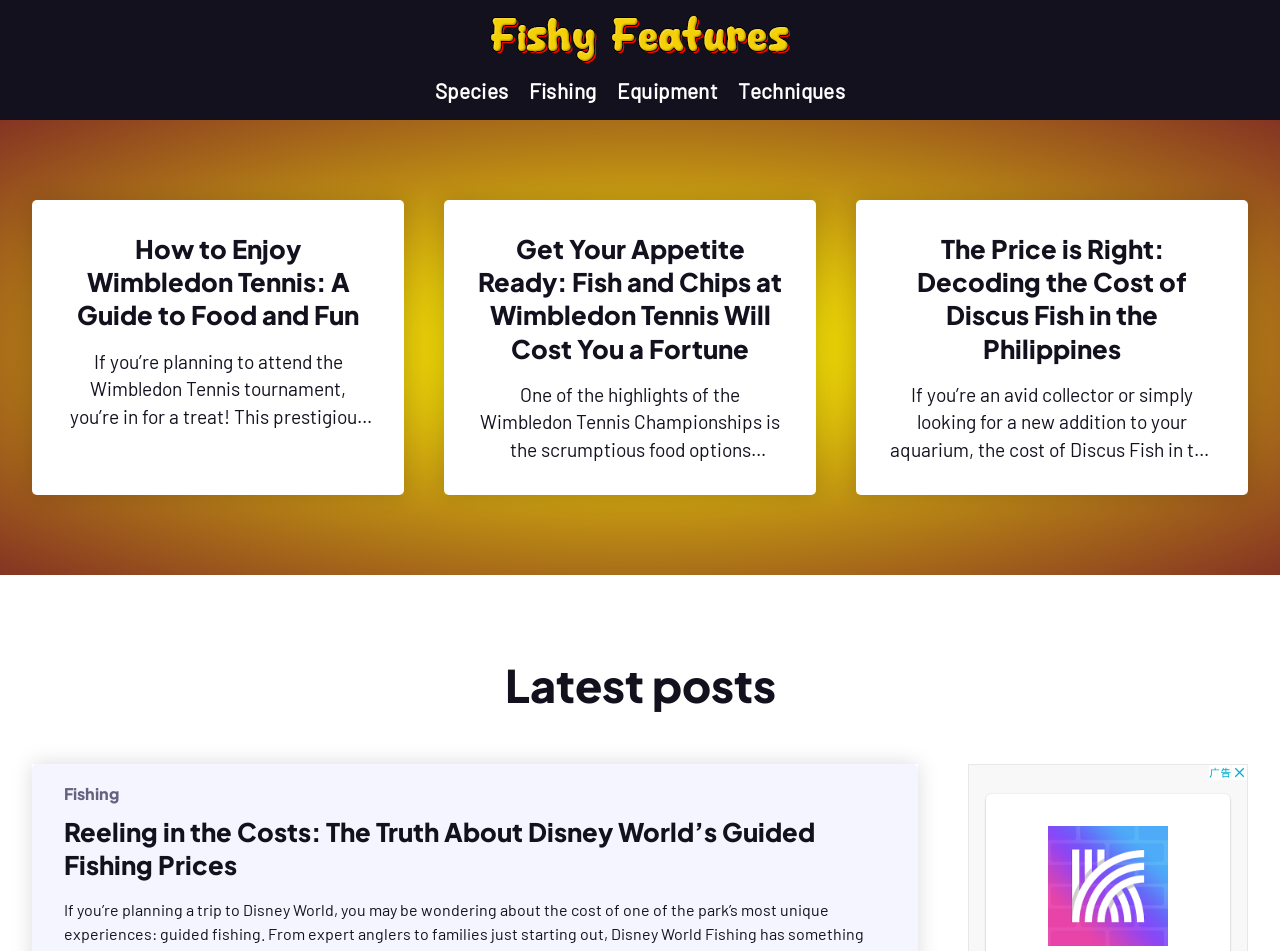Provide the bounding box coordinates of the section that needs to be clicked to accomplish the following instruction: "Check Reeling in the Costs: The Truth About Disney World’s Guided Fishing Prices."

[0.05, 0.857, 0.692, 0.927]